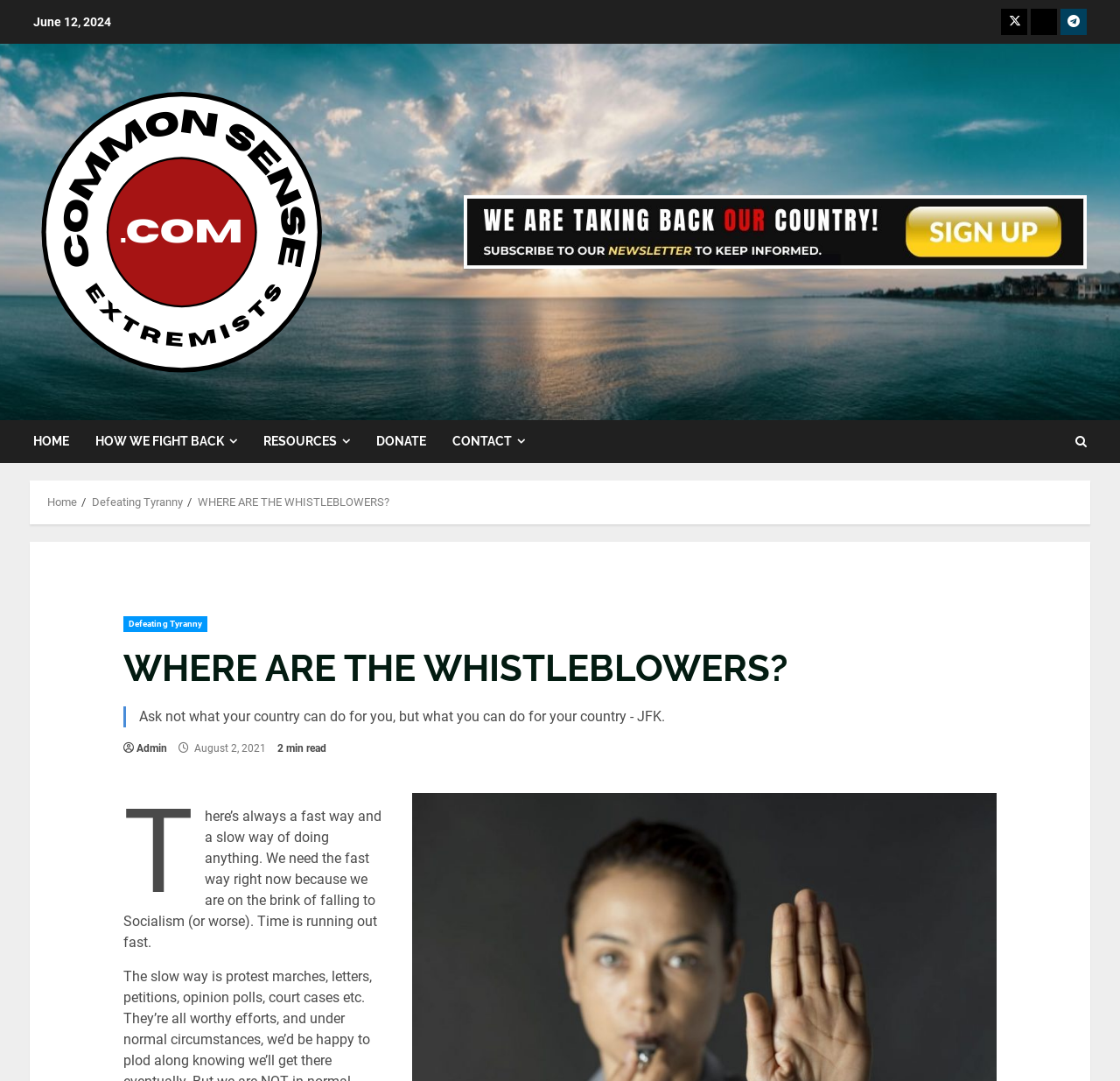Please locate the bounding box coordinates for the element that should be clicked to achieve the following instruction: "Go to HOME page". Ensure the coordinates are given as four float numbers between 0 and 1, i.e., [left, top, right, bottom].

[0.03, 0.389, 0.073, 0.428]